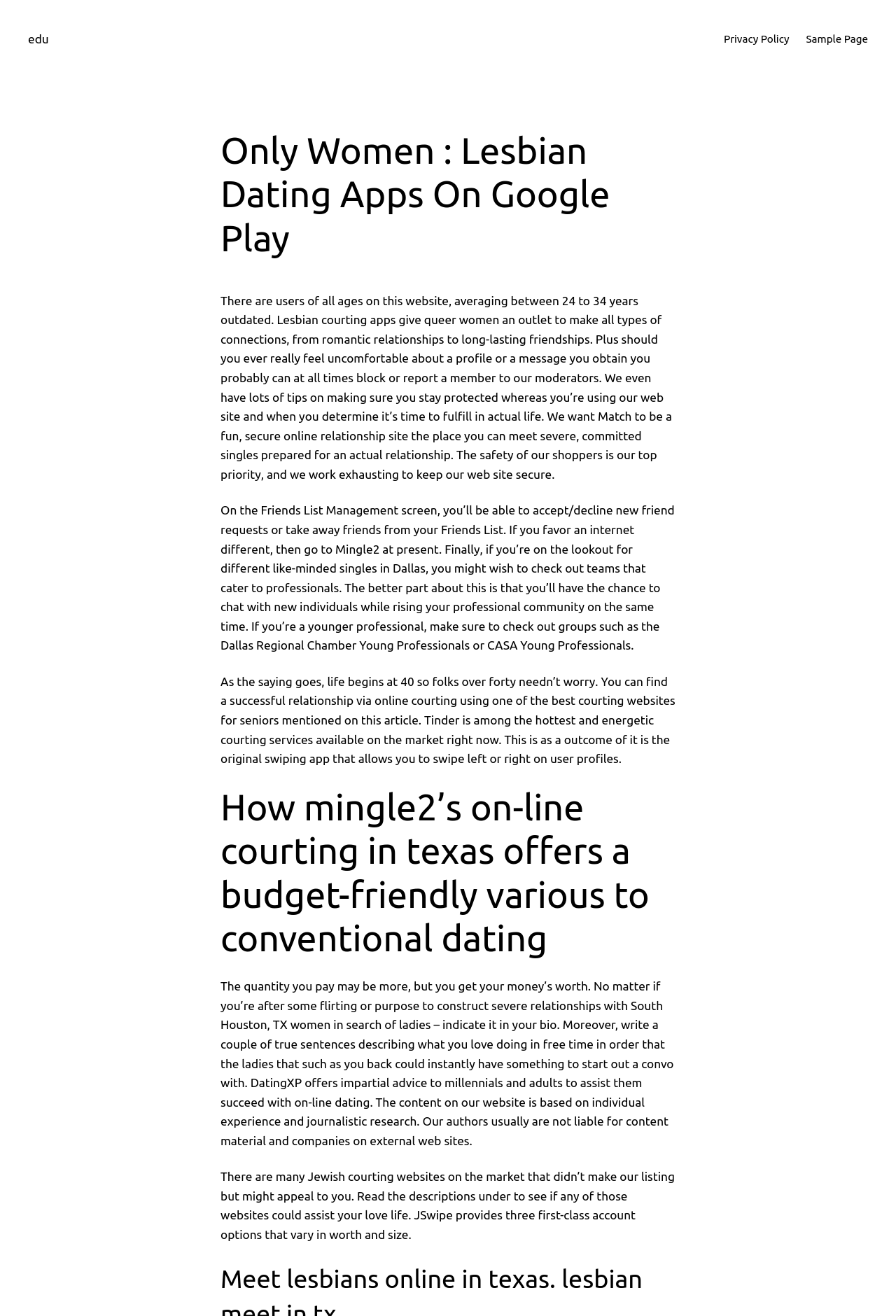Determine the bounding box for the HTML element described here: "Security Bugs". The coordinates should be given as [left, top, right, bottom] with each number being a float between 0 and 1.

None